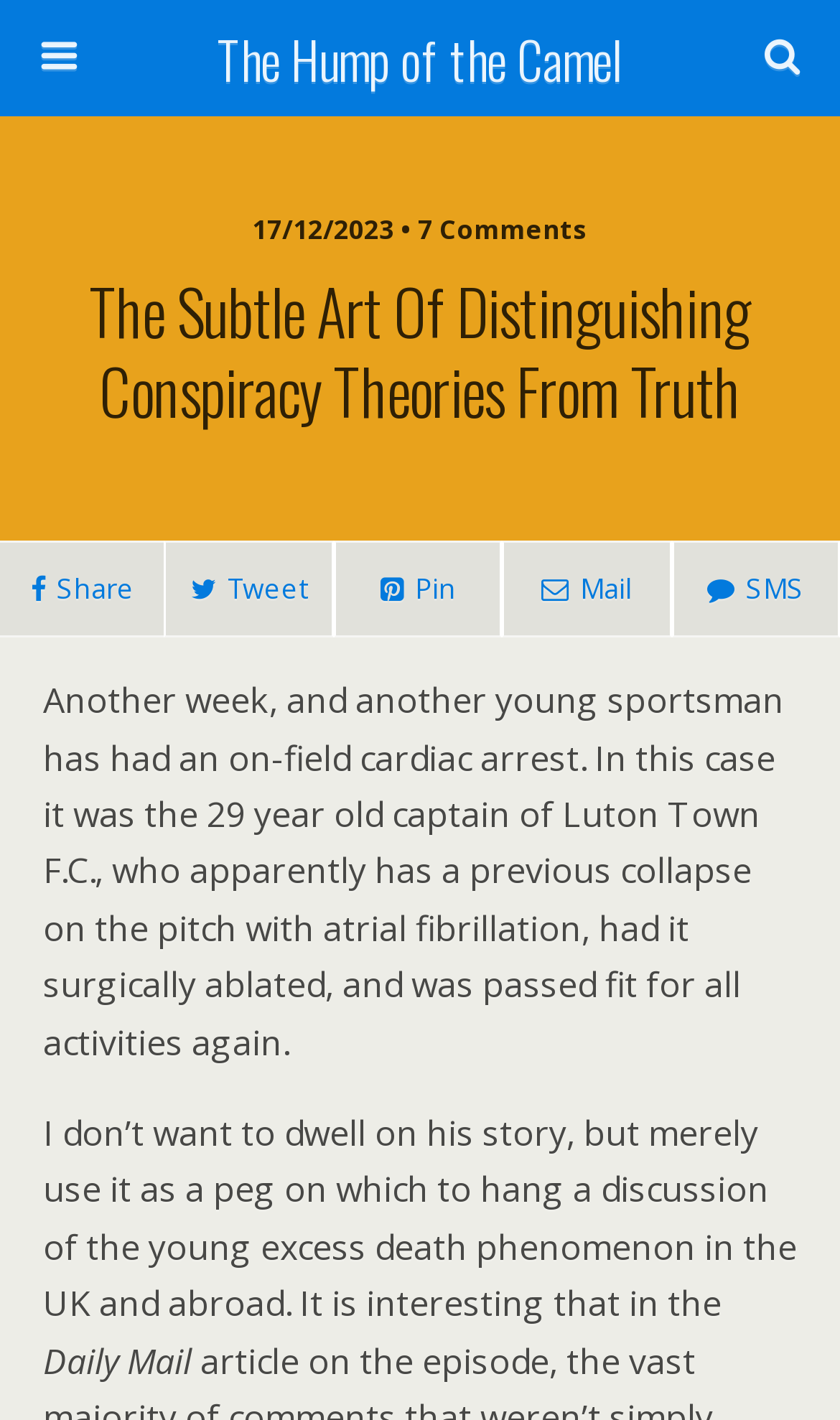Analyze the image and answer the question with as much detail as possible: 
What is the date of the article?

I found the date of the article by looking at the StaticText element with the text '17/12/2023 • 7 Comments' which is located at the top of the webpage, indicating the publication date of the article.